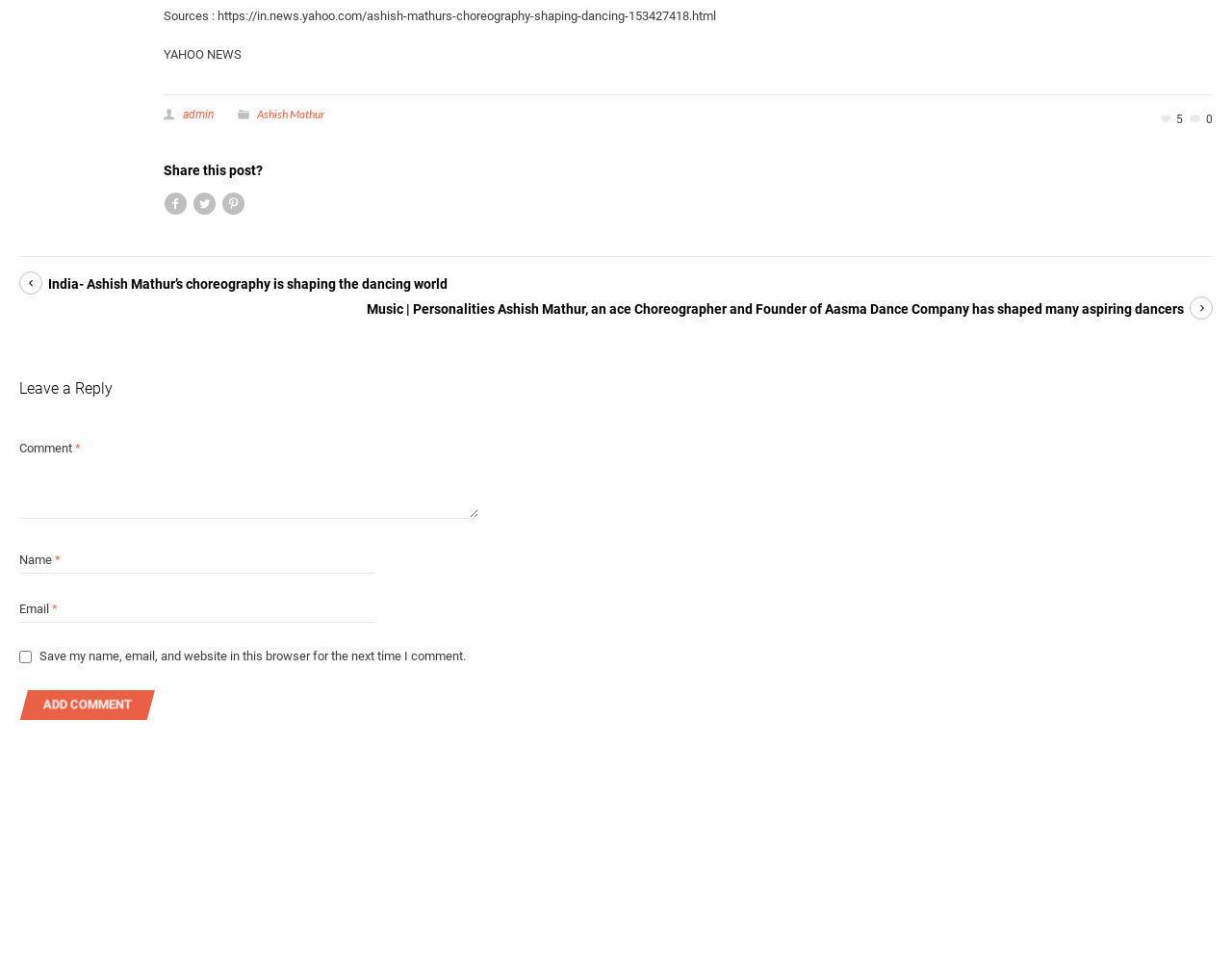Give the bounding box coordinates for the element described by: "5".

[0.941, 0.112, 0.96, 0.132]